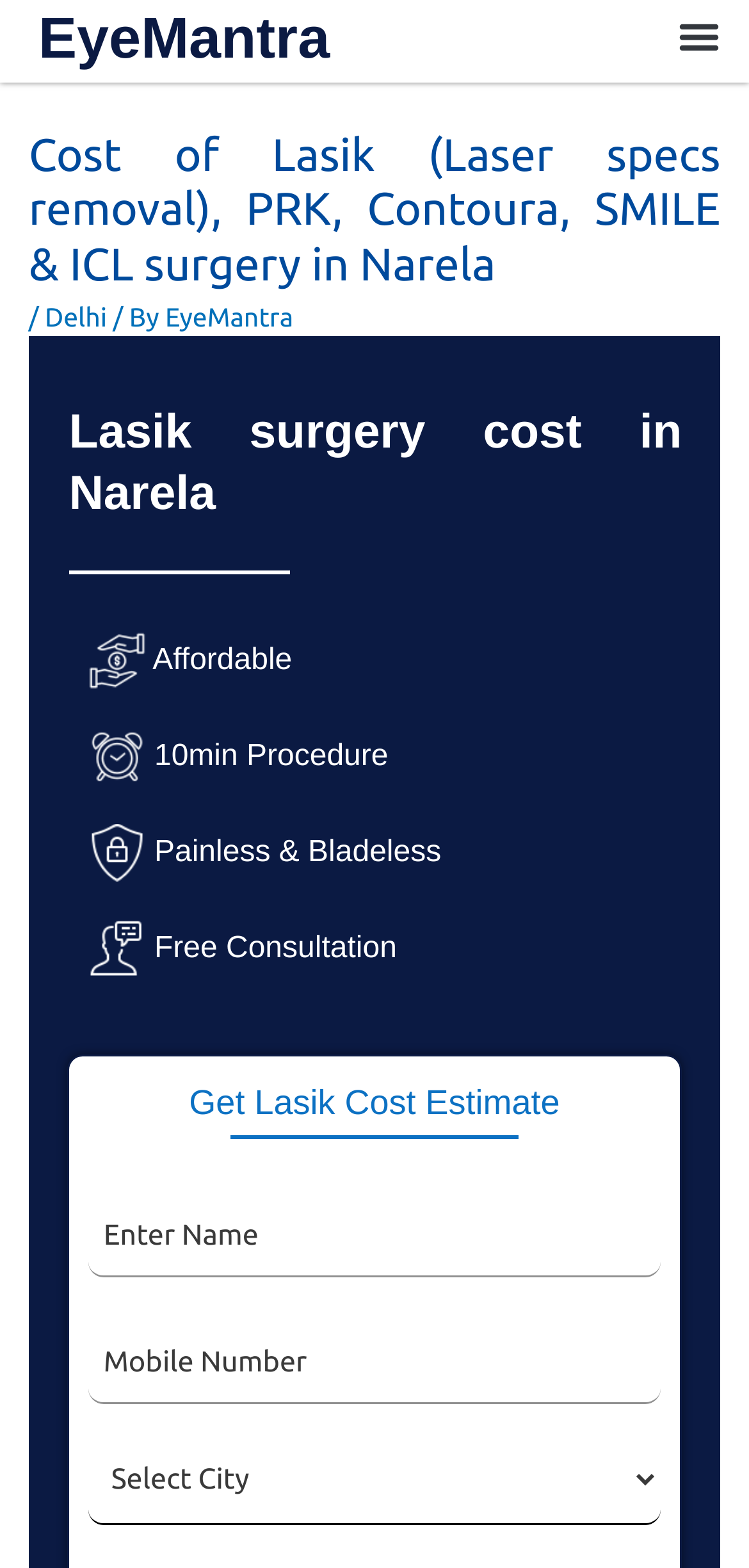Given the webpage screenshot and the description, determine the bounding box coordinates (top-left x, top-left y, bottom-right x, bottom-right y) that define the location of the UI element matching this description: parent_node: First name="input_1.3" placeholder="Enter Name"

[0.118, 0.761, 0.882, 0.814]